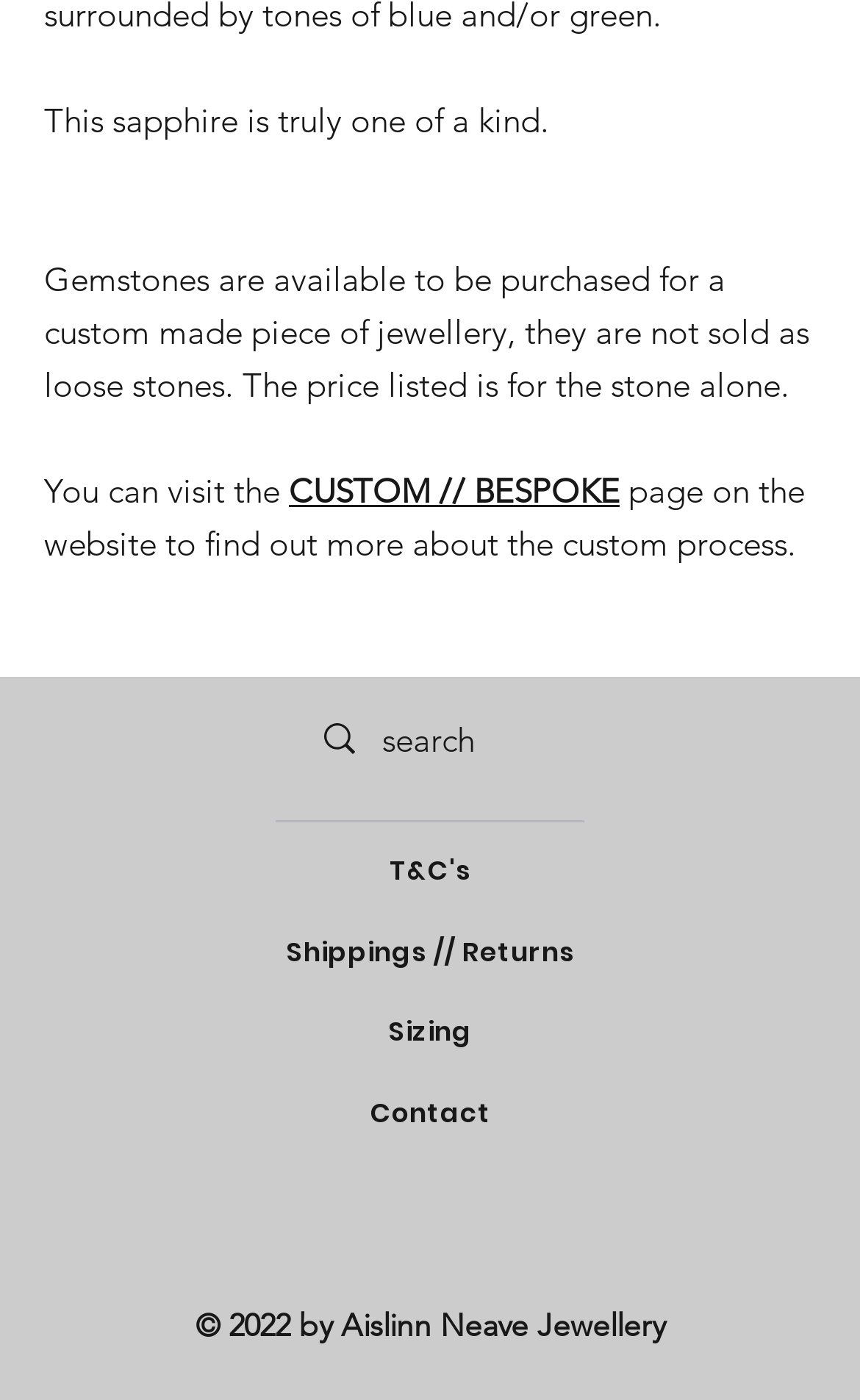What information can I find in the site navigation?
Using the visual information, answer the question in a single word or phrase.

T&C's, Shipping, Sizing, Contact